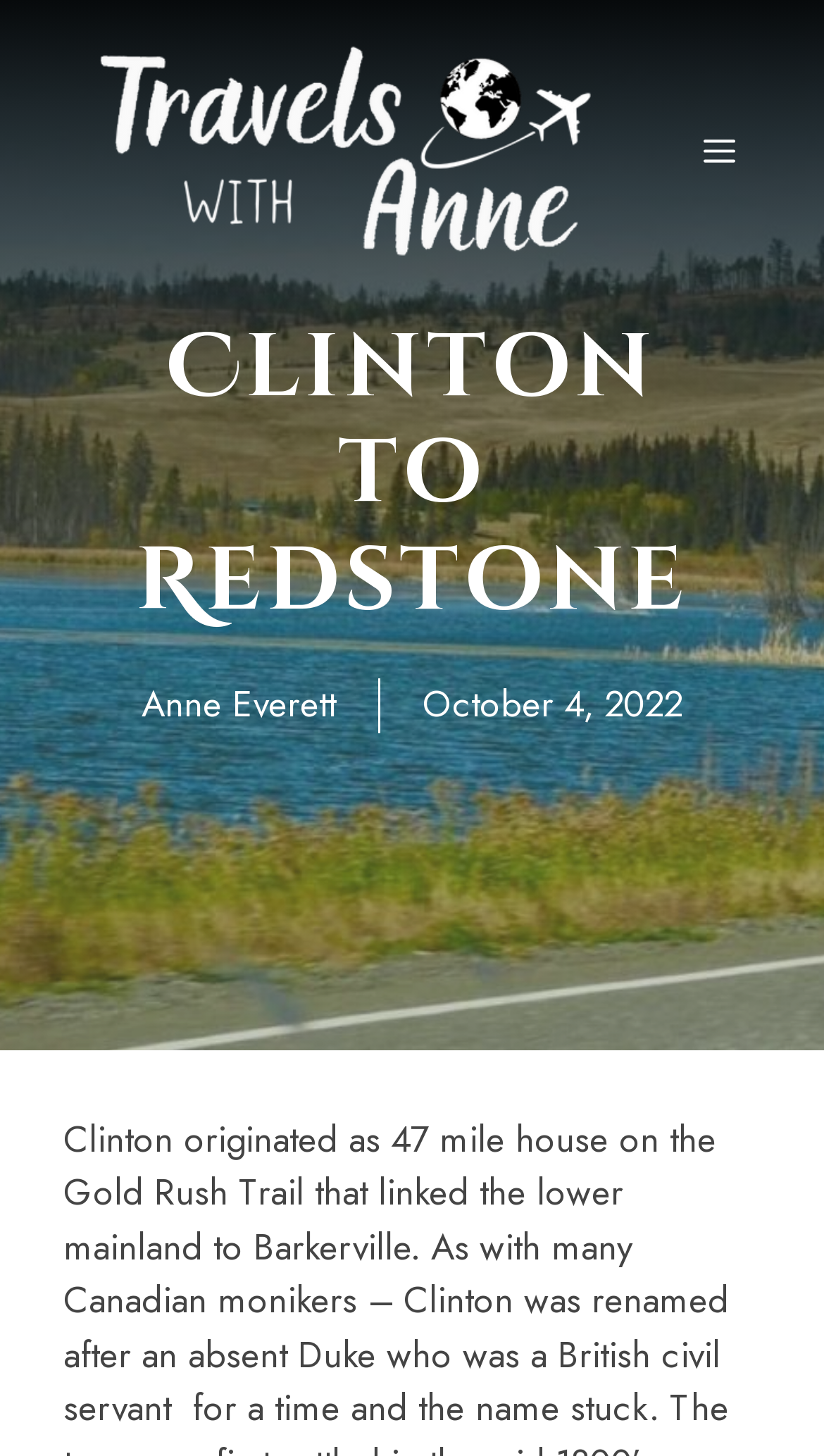What is the name of the website? From the image, respond with a single word or brief phrase.

Travels With Anne